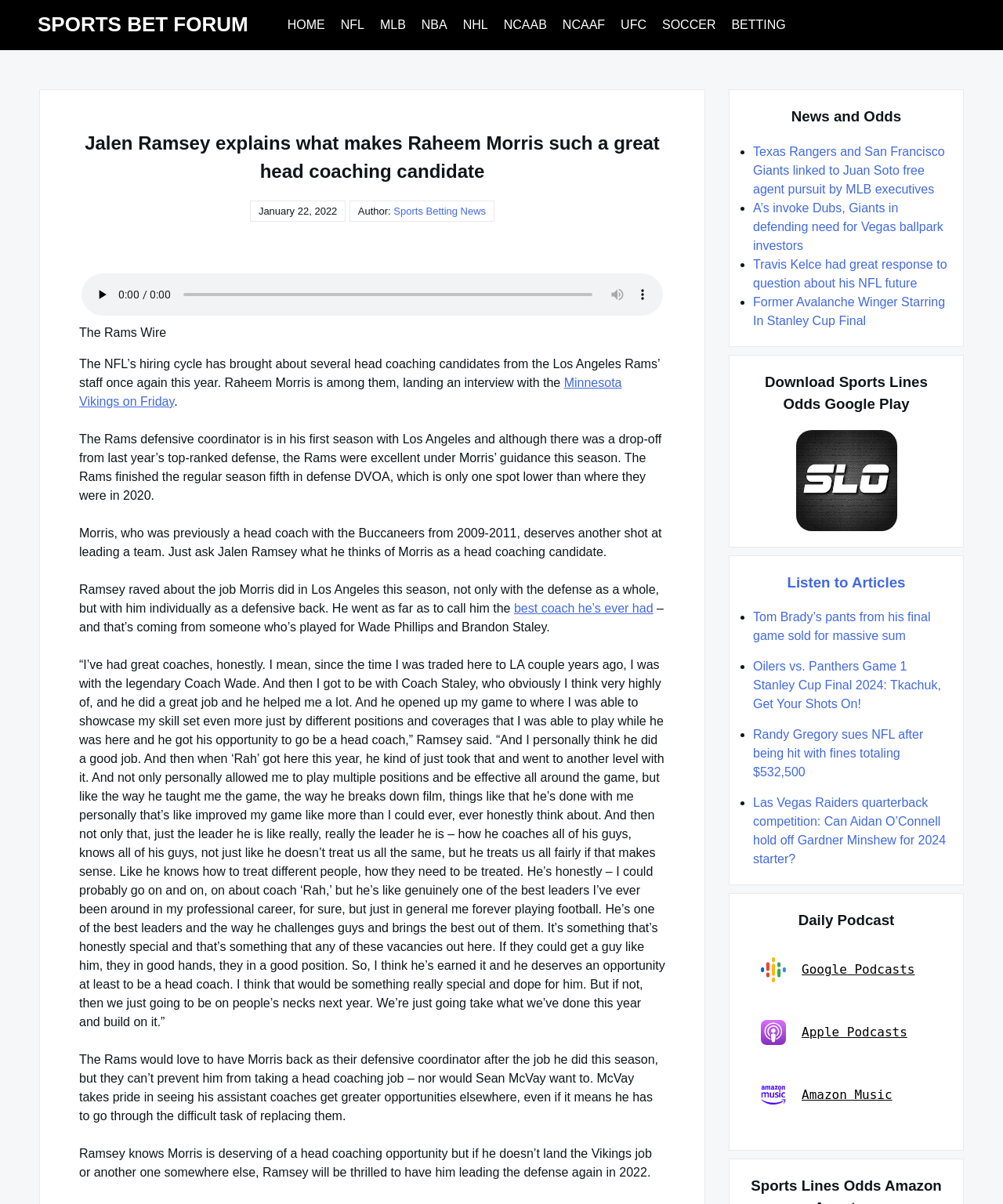Using the given element description, provide the bounding box coordinates (top-left x, top-left y, bottom-right x, bottom-right y) for the corresponding UI element in the screenshot: Minnesota Vikings on Friday

[0.079, 0.312, 0.62, 0.339]